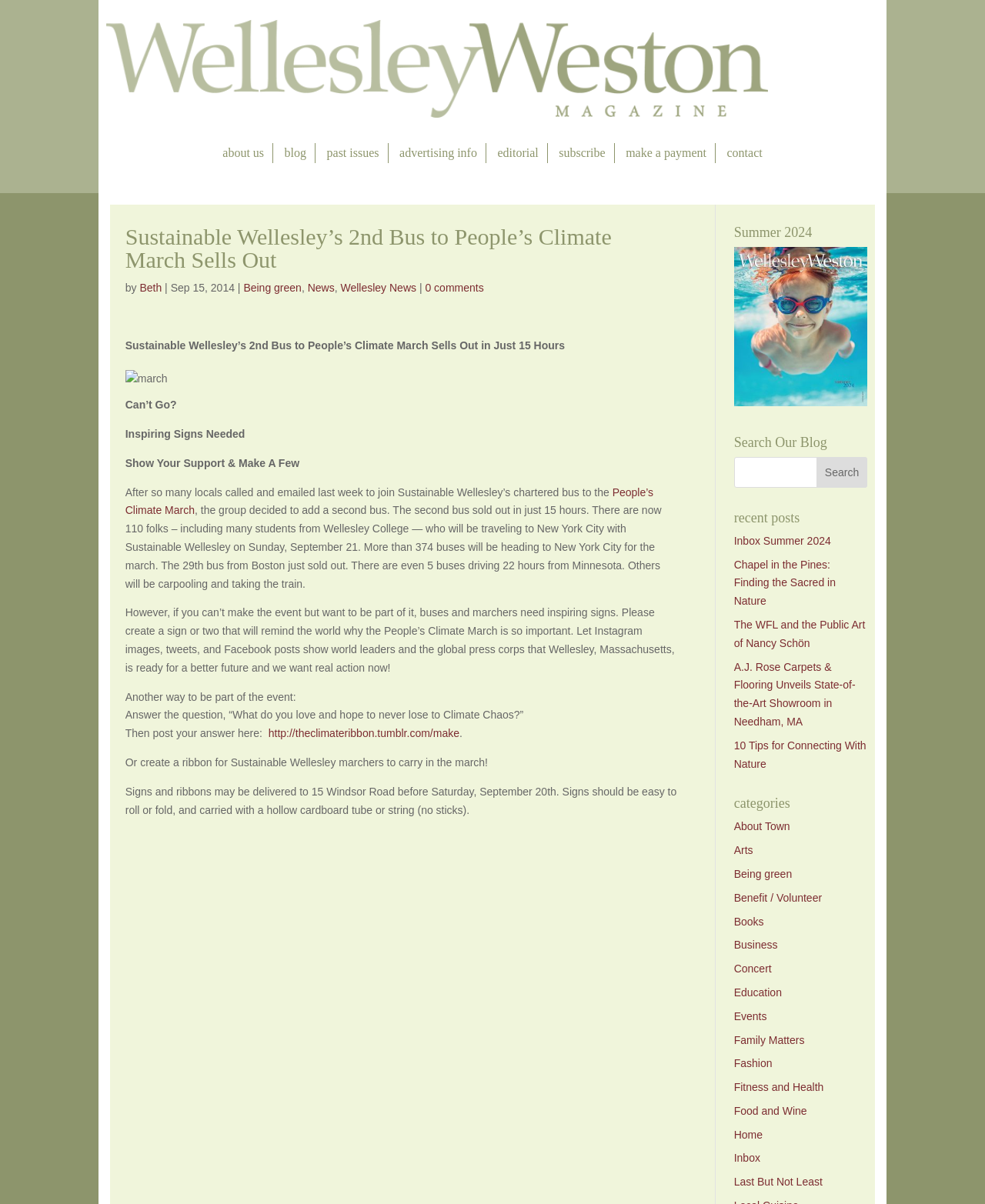Please use the details from the image to answer the following question comprehensively:
Where can signs and ribbons be delivered?

The article states that 'Signs and ribbons may be delivered to 15 Windsor Road before Saturday, September 20th.' Therefore, the answer is 15 Windsor Road.